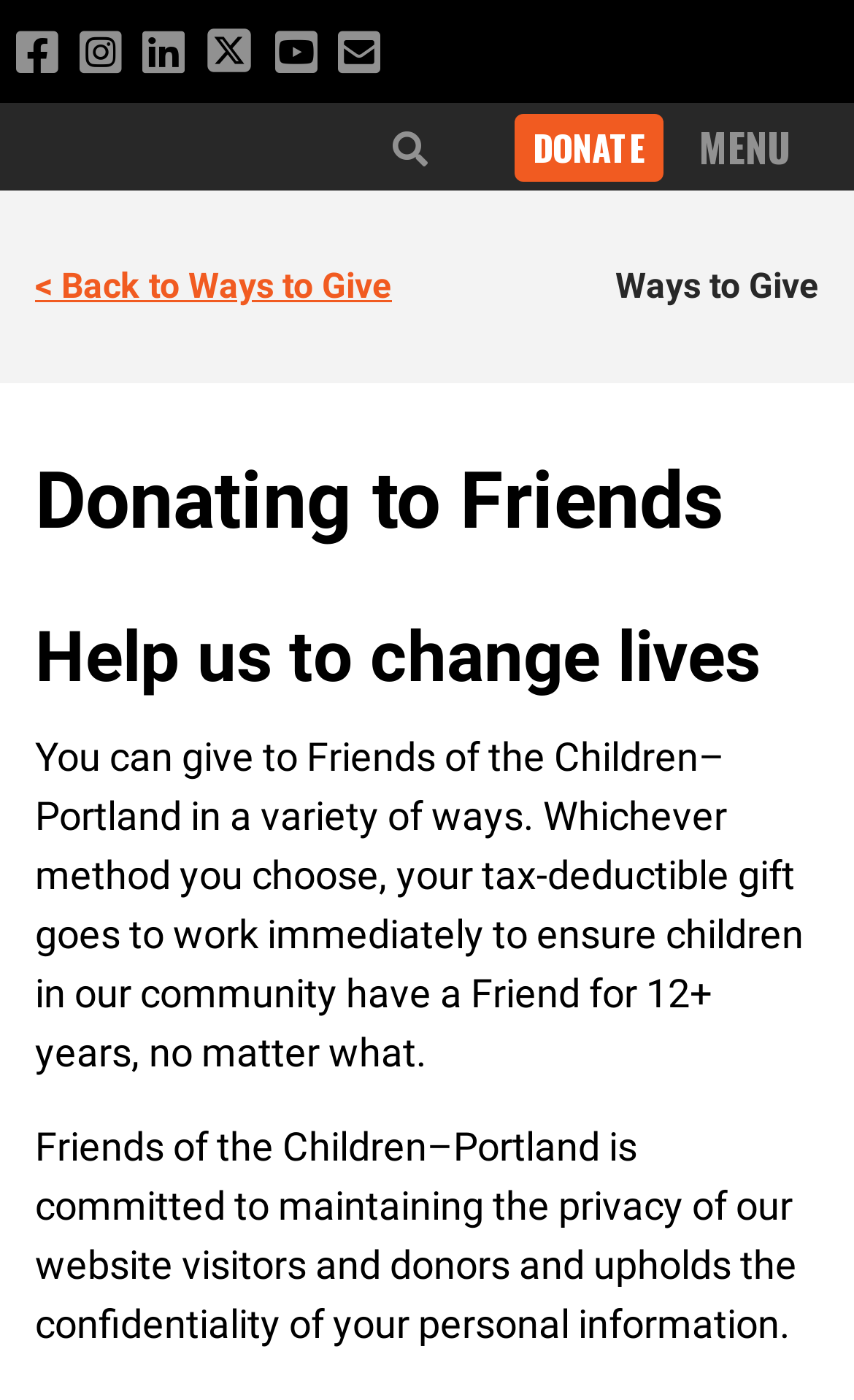Please identify the bounding box coordinates of the clickable area that will fulfill the following instruction: "Go back to Ways to Give". The coordinates should be in the format of four float numbers between 0 and 1, i.e., [left, top, right, bottom].

[0.041, 0.19, 0.459, 0.22]